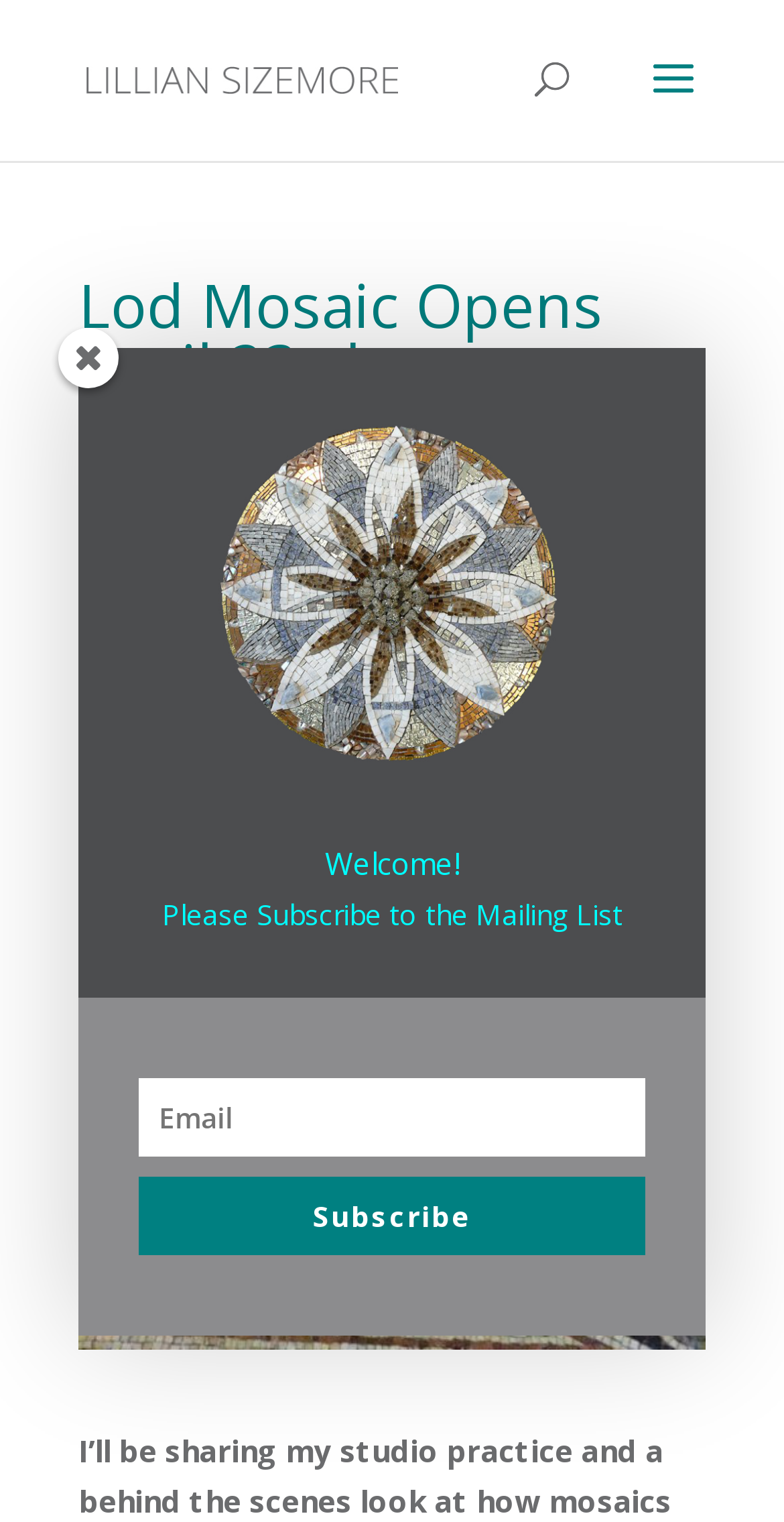What is the author of the article?
Answer the question with a single word or phrase, referring to the image.

Lillian Sizemore